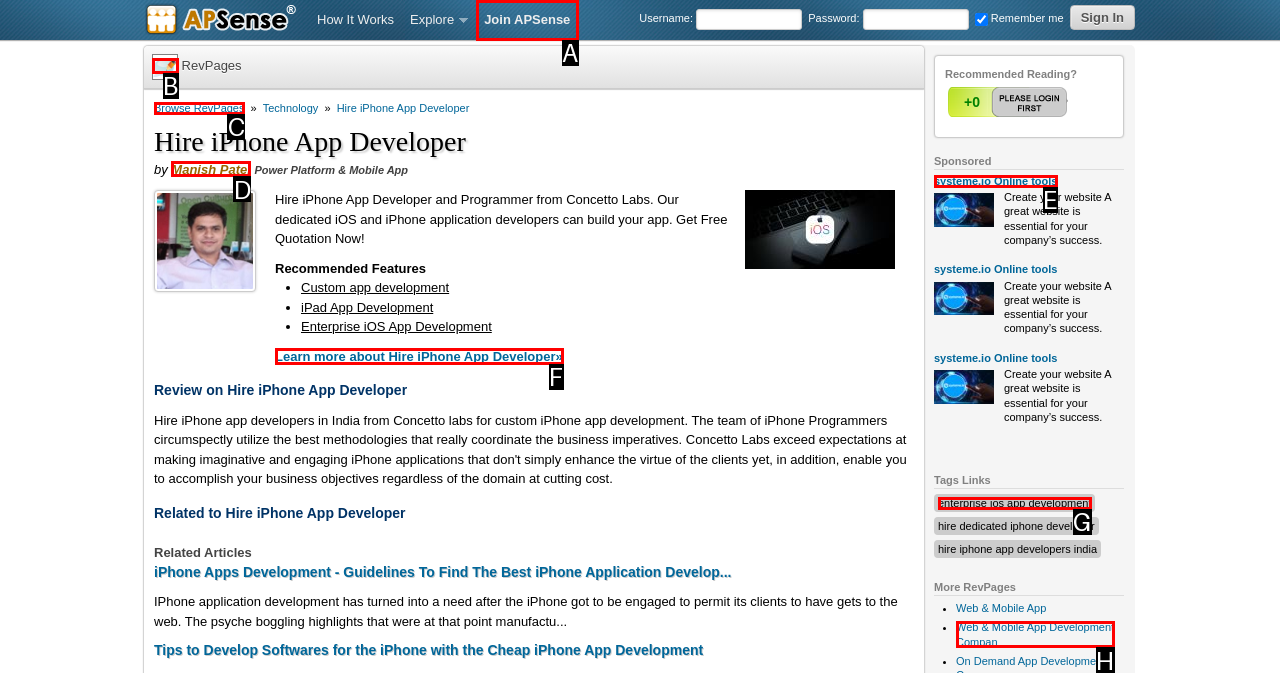Decide which HTML element to click to complete the task: Learn more about Hire iPhone App Developer Provide the letter of the appropriate option.

F